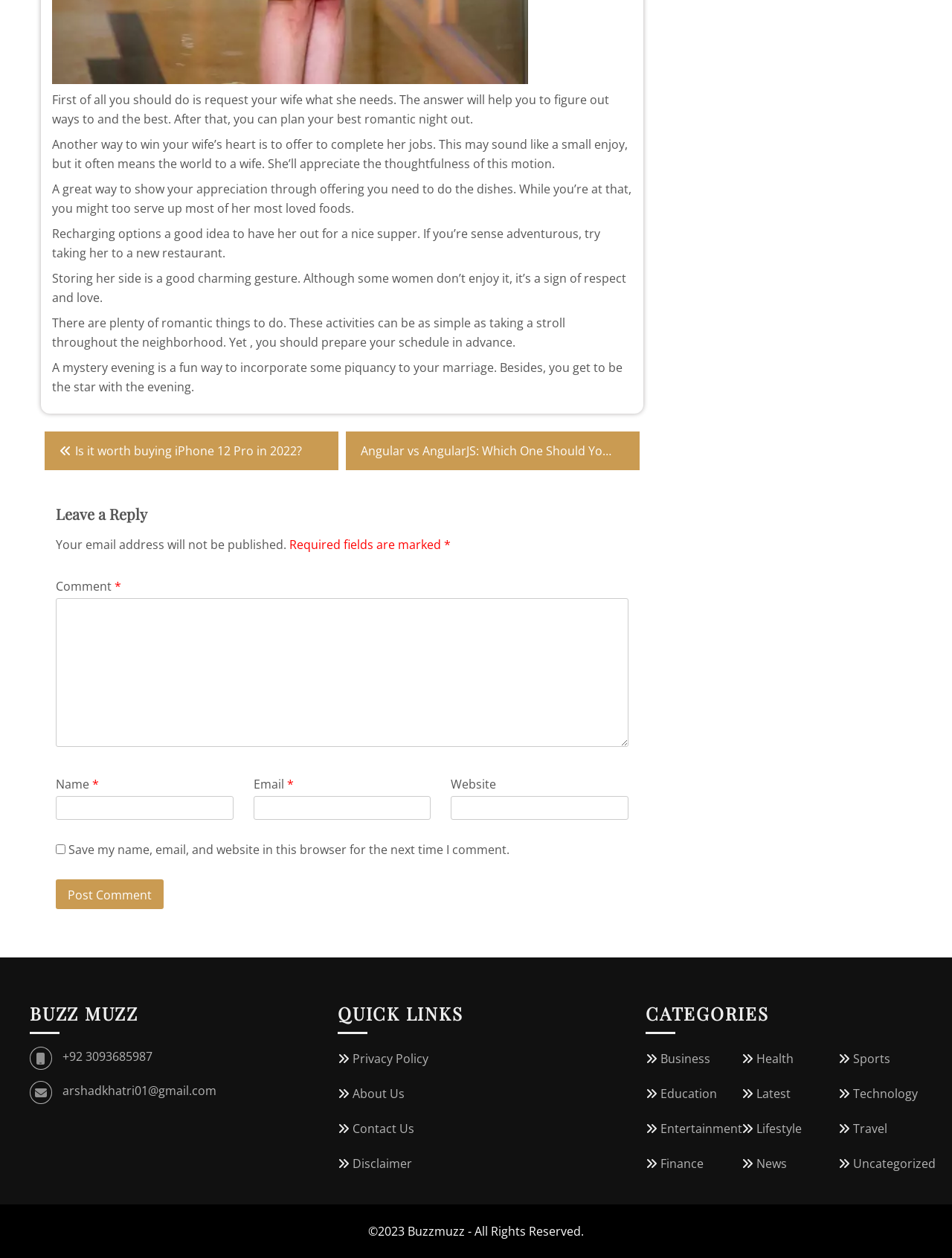What categories are listed on the webpage?
Provide a detailed and well-explained answer to the question.

The webpage lists several categories, including 'Business', 'Education', 'Entertainment', 'Finance', 'Health', 'Latest', 'Lifestyle', 'News', 'Sports', 'Technology', and 'Travel'. These categories appear to be topics or sections of the website that users can browse or explore.